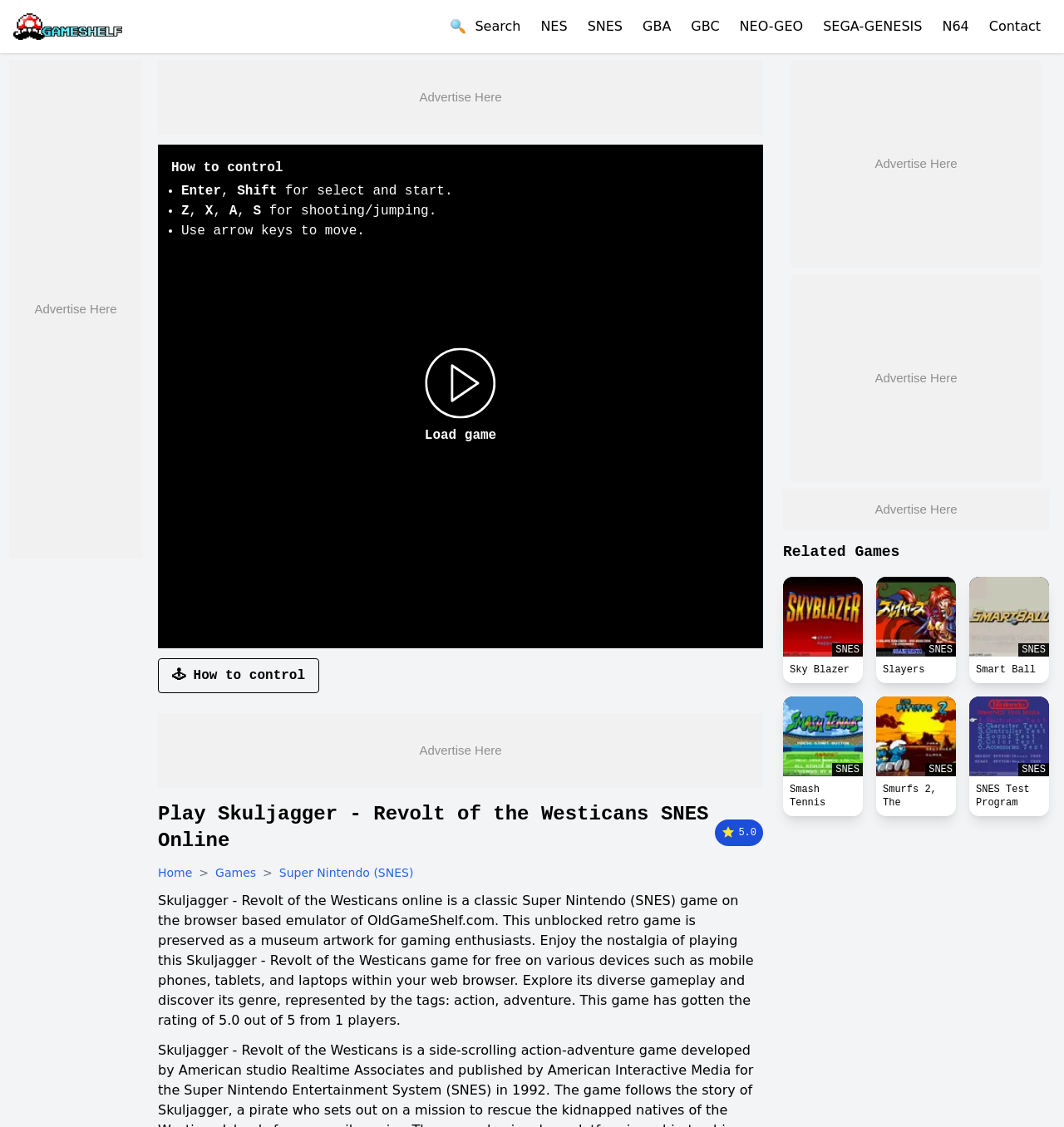What are the controls for shooting or jumping in the game?
Please provide a single word or phrase in response based on the screenshot.

Z or X